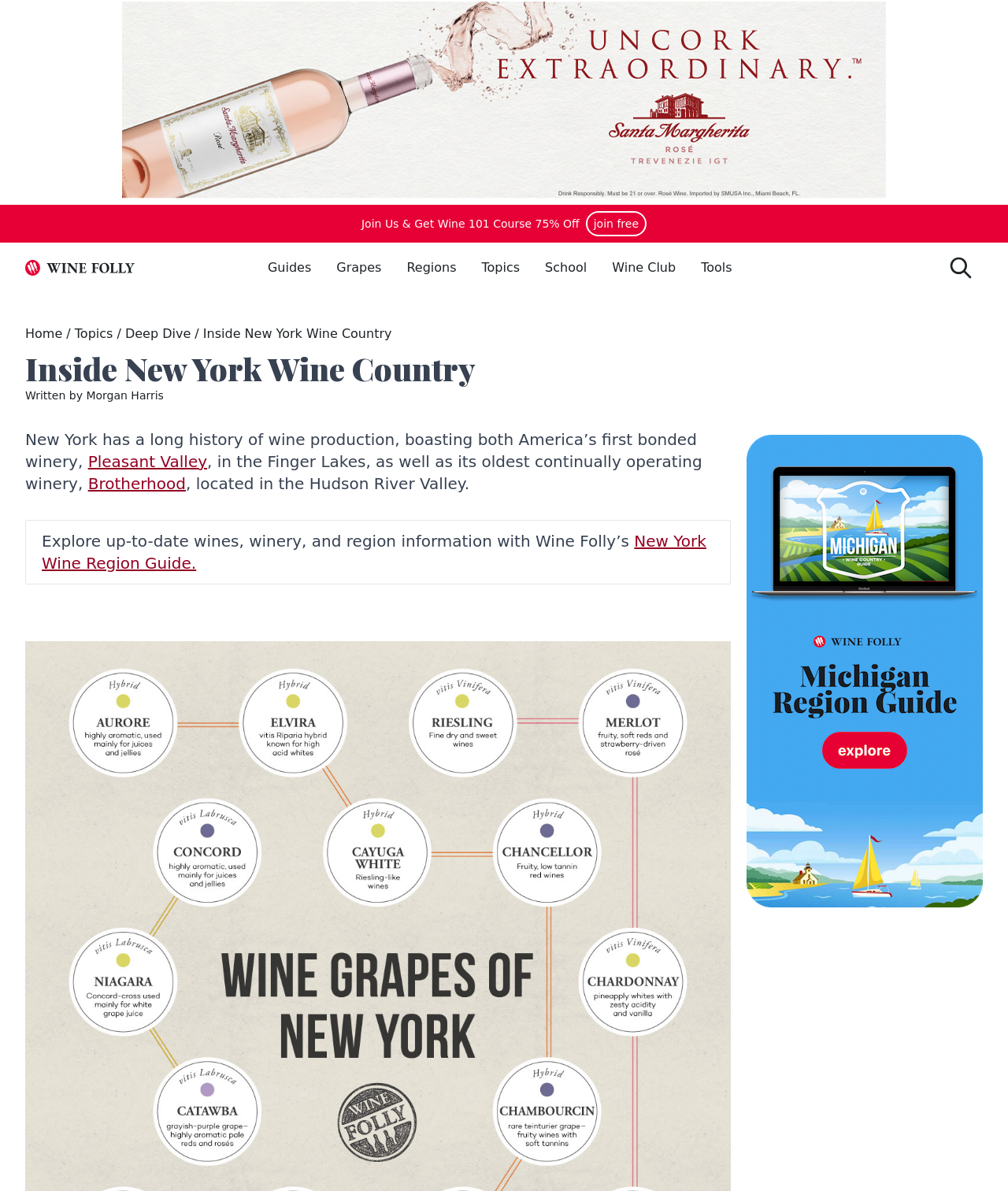What is the name of the oldest continually operating winery in New York?
From the image, respond using a single word or phrase.

Brotherhood